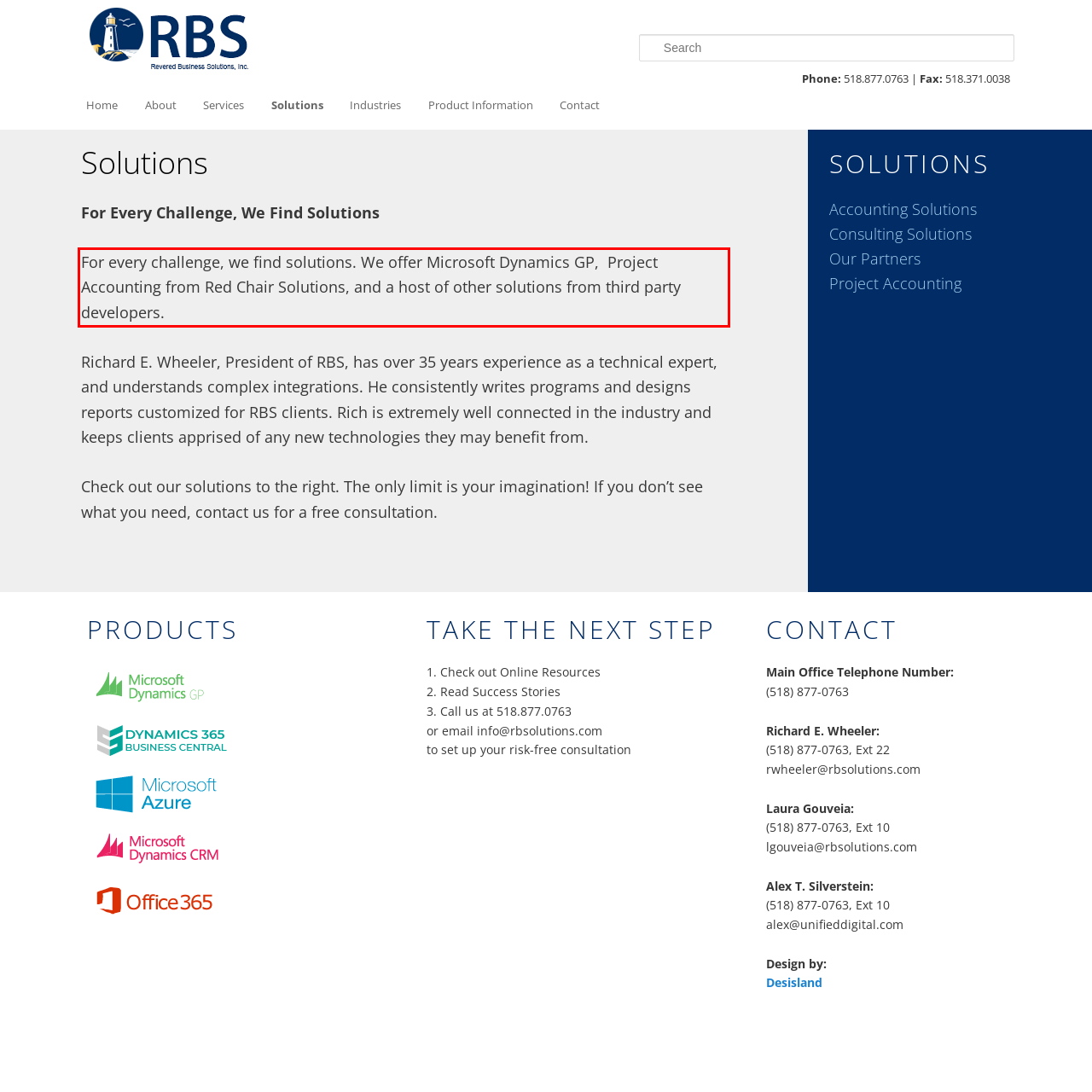Please recognize and transcribe the text located inside the red bounding box in the webpage image.

For every challenge, we find solutions. We offer Microsoft Dynamics GP, Project Accounting from Red Chair Solutions, and a host of other solutions from third party developers.